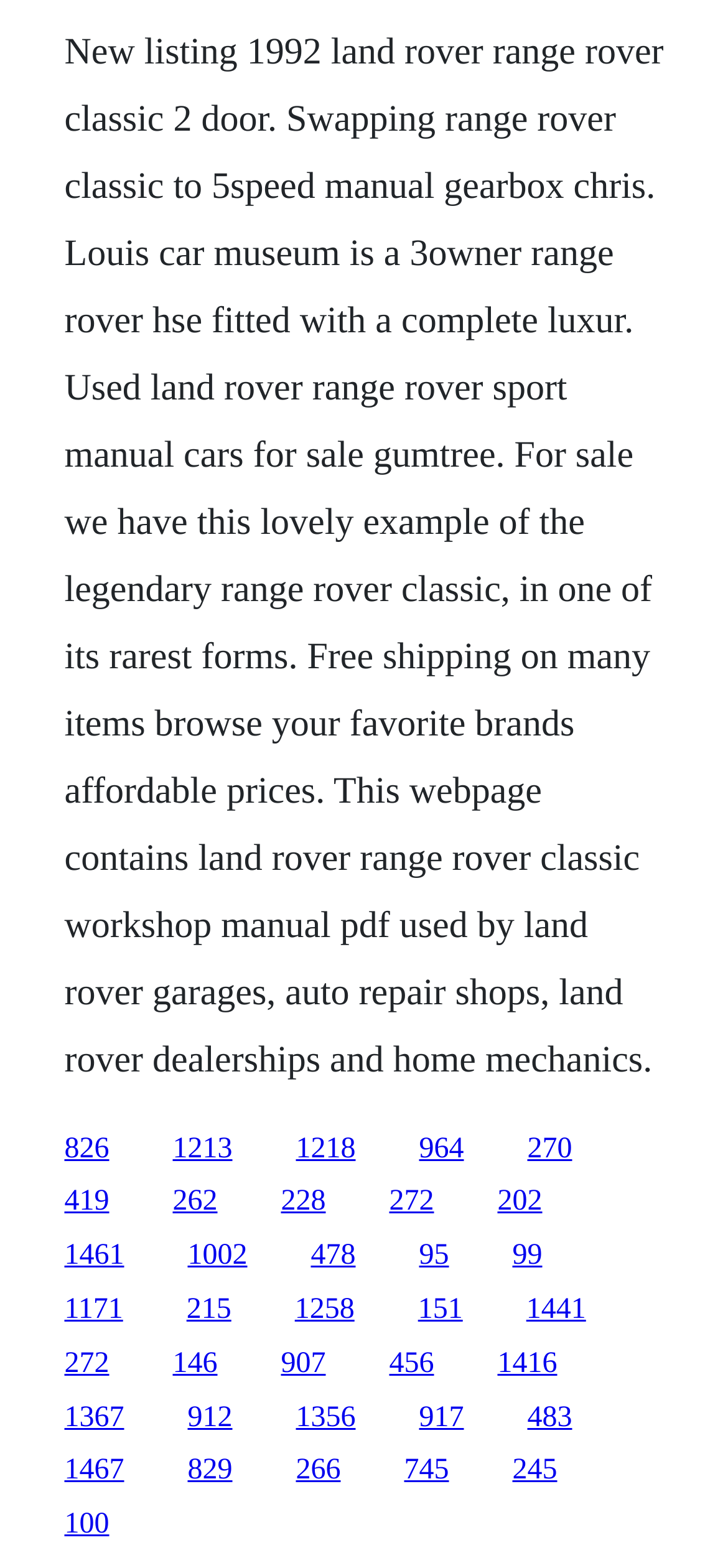Based on the image, provide a detailed and complete answer to the question: 
How many owners has the Range Rover HSE had?

The webpage mentions 'Louis car museum is a 3owner range rover hse', indicating that the Range Rover HSE has had 3 owners.